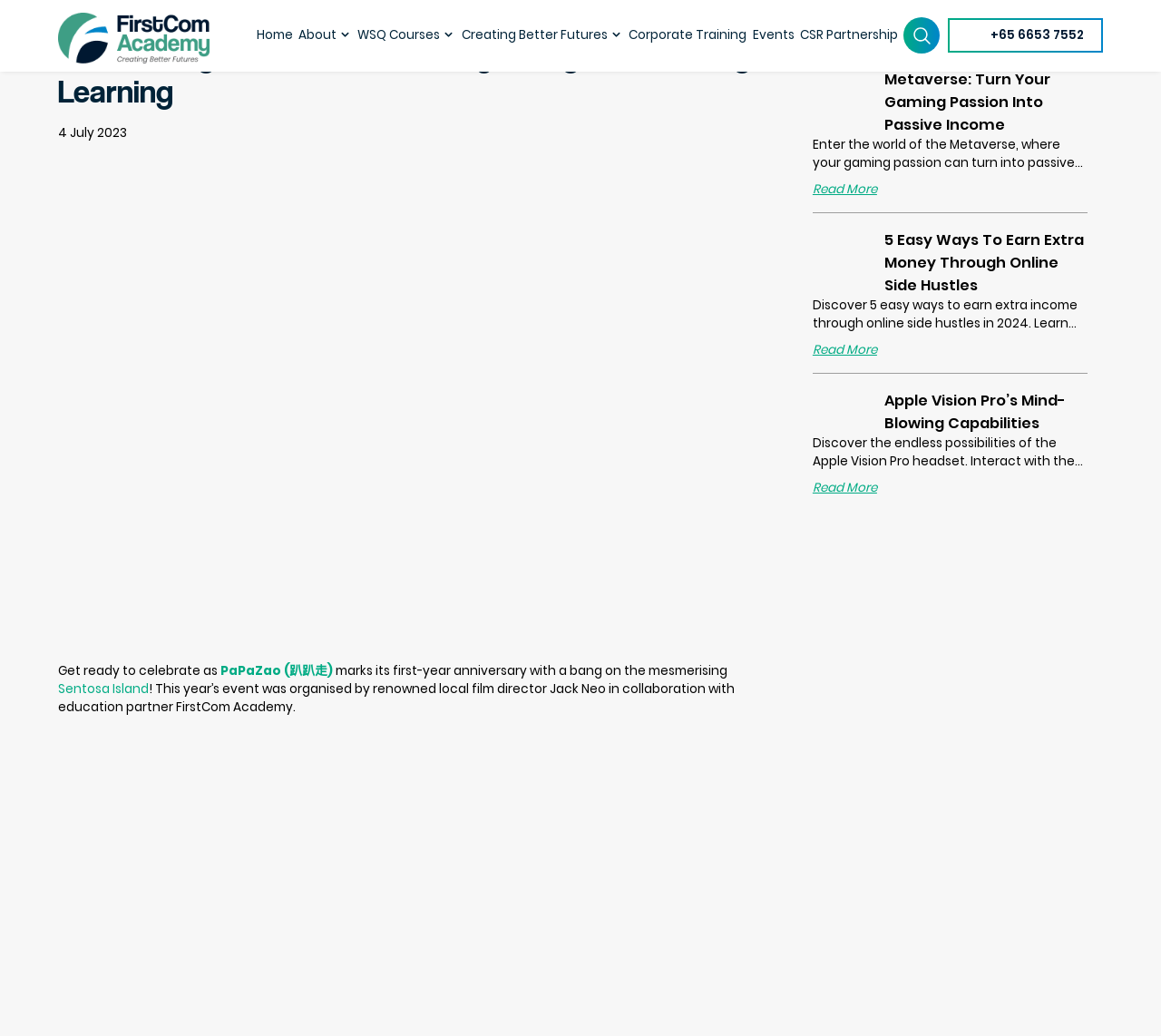Predict the bounding box coordinates of the UI element that matches this description: "Branding". The coordinates should be in the format [left, top, right, bottom] with each value between 0 and 1.

None